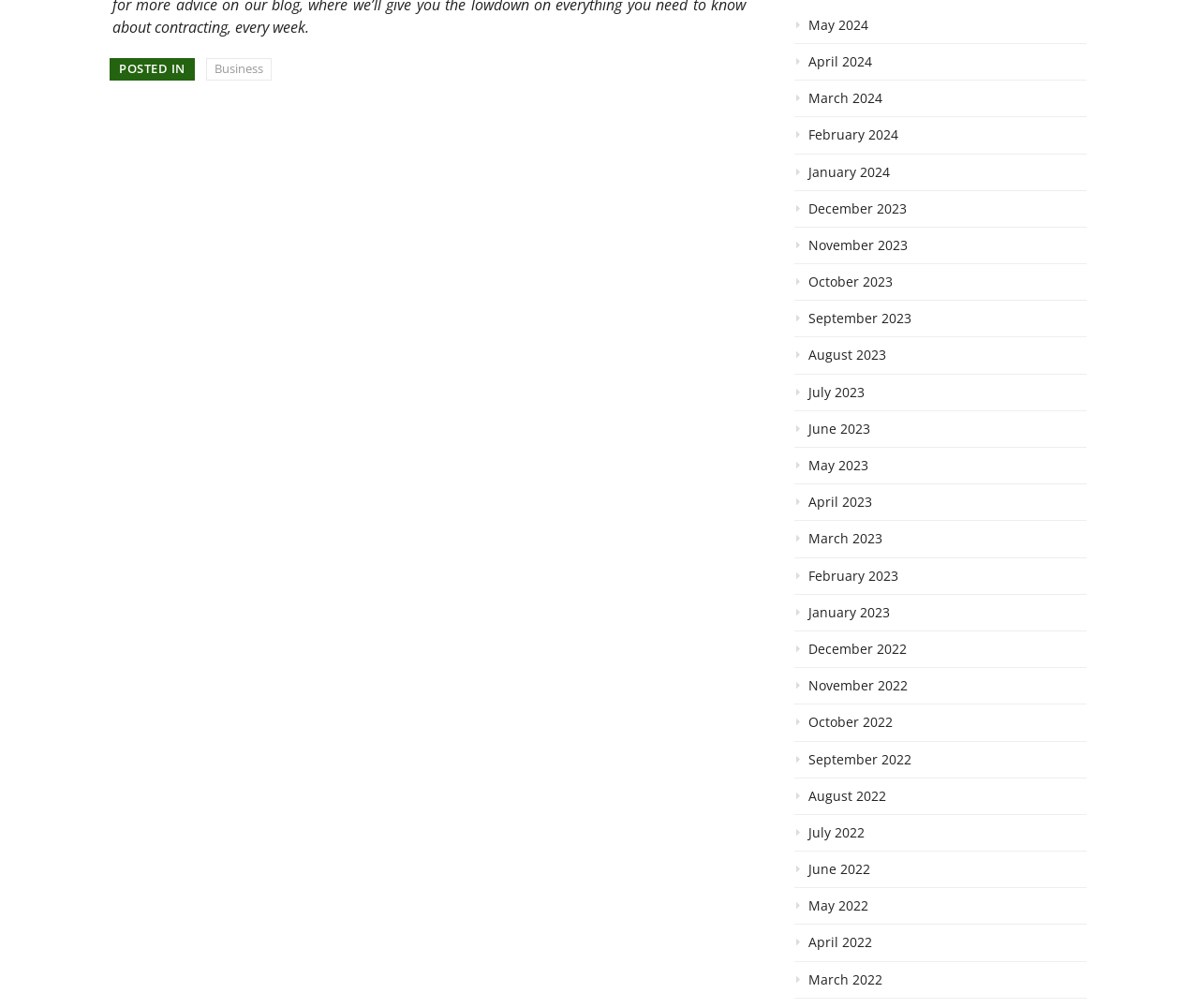Please find the bounding box coordinates of the element that needs to be clicked to perform the following instruction: "Browse business category". The bounding box coordinates should be four float numbers between 0 and 1, represented as [left, top, right, bottom].

[0.171, 0.058, 0.226, 0.08]